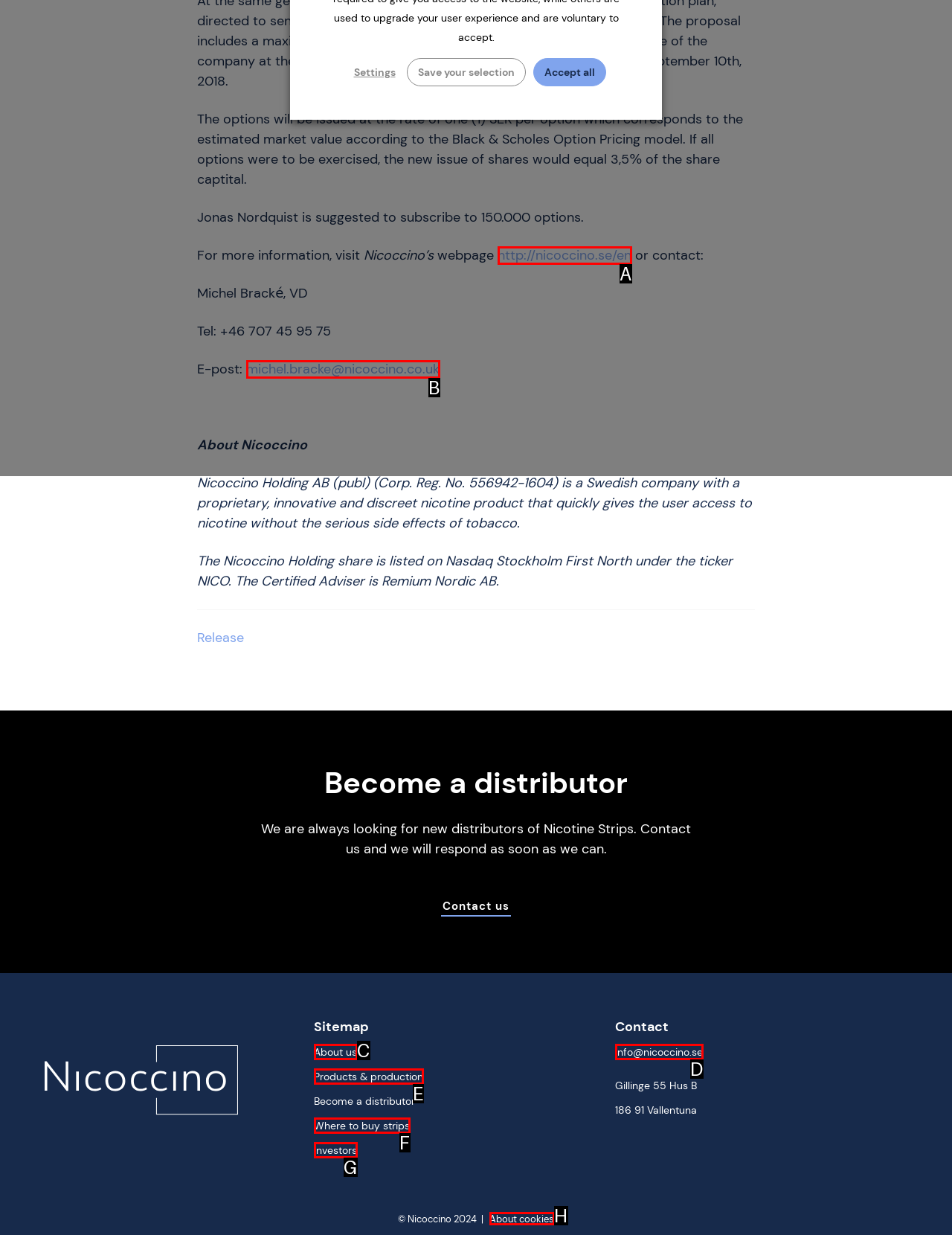Which option is described as follows: Products & production
Answer with the letter of the matching option directly.

E